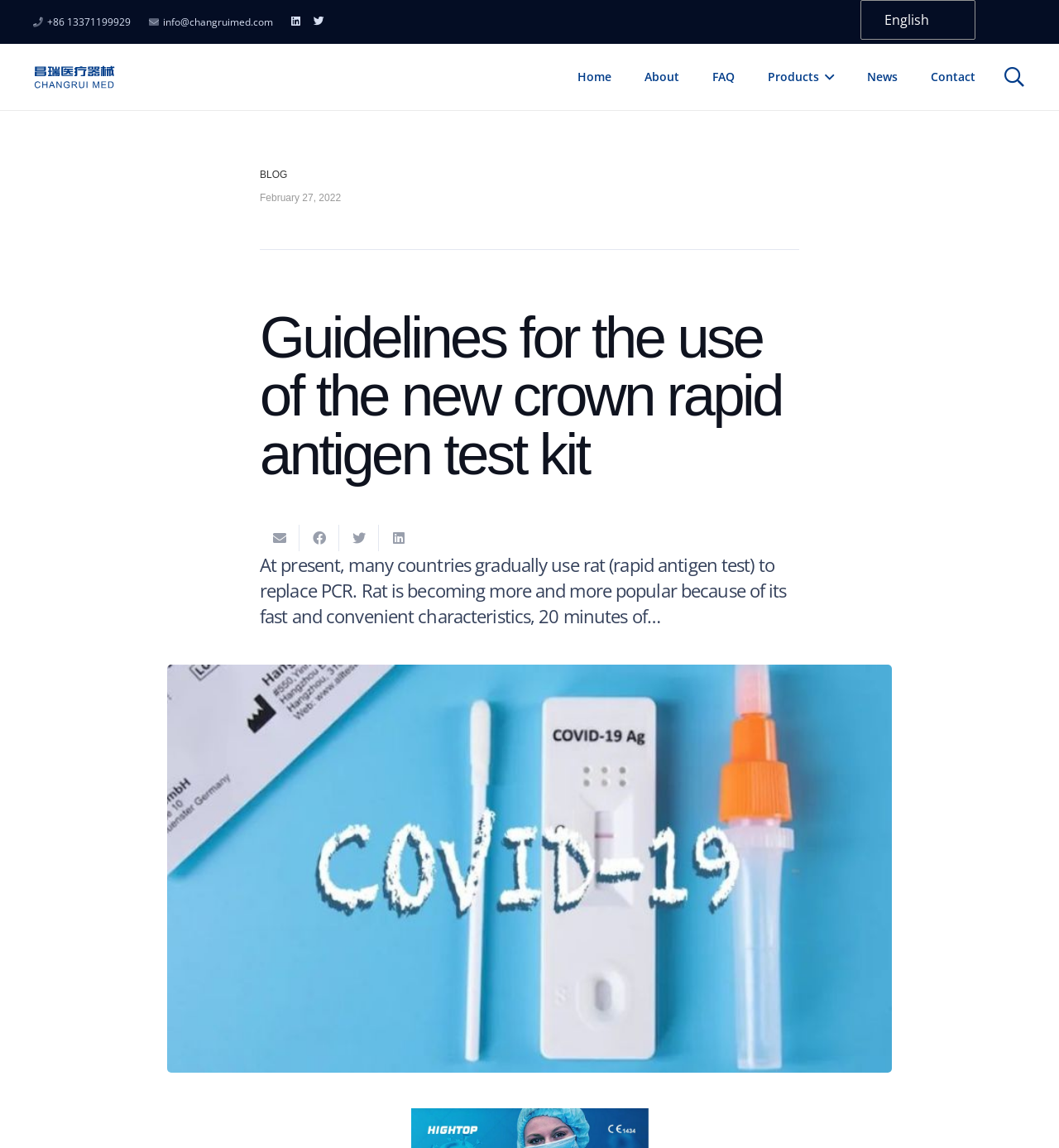Show the bounding box coordinates of the region that should be clicked to follow the instruction: "Contact us."

[0.863, 0.038, 0.937, 0.096]